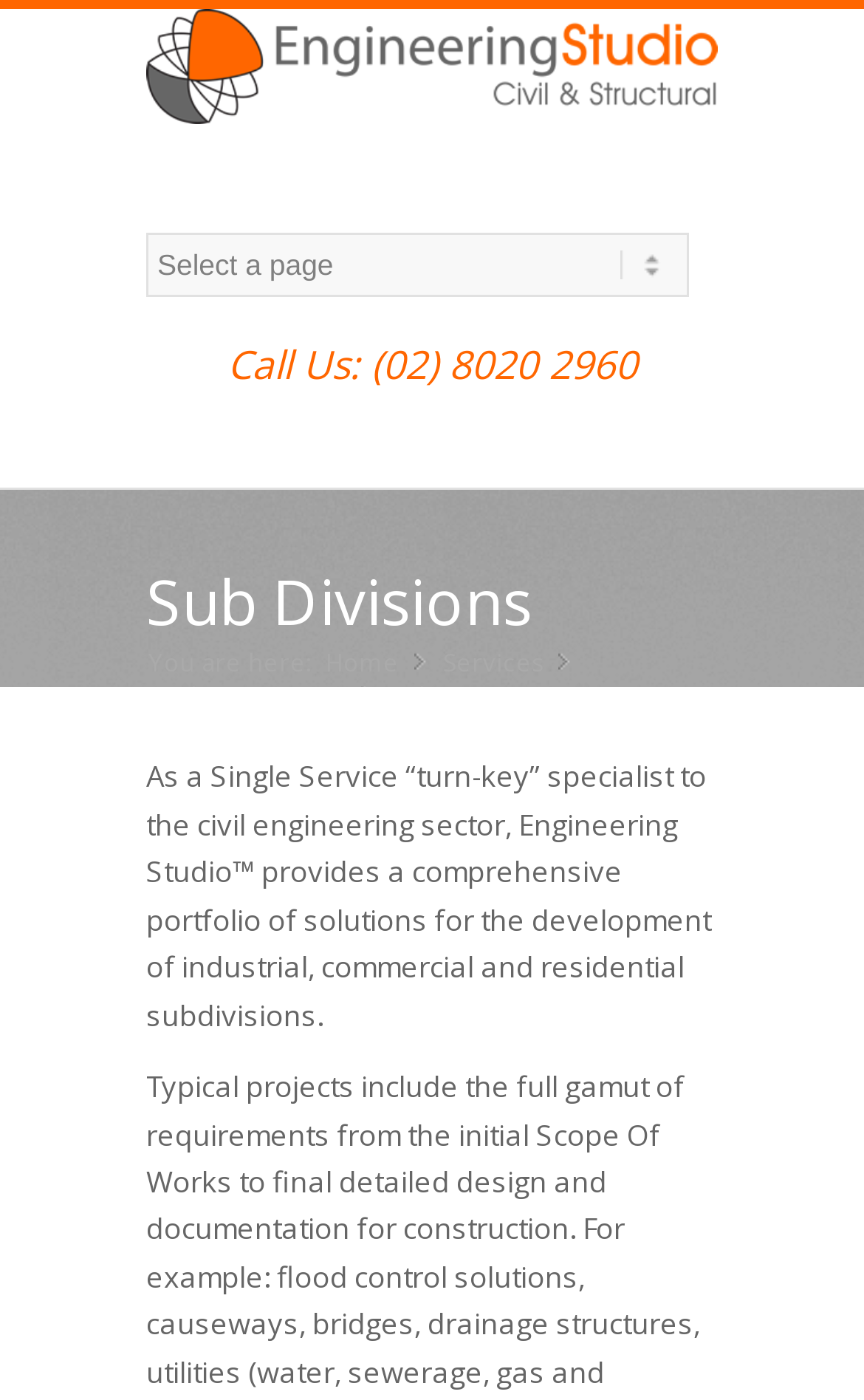Respond with a single word or phrase:
How many navigation links are there?

4